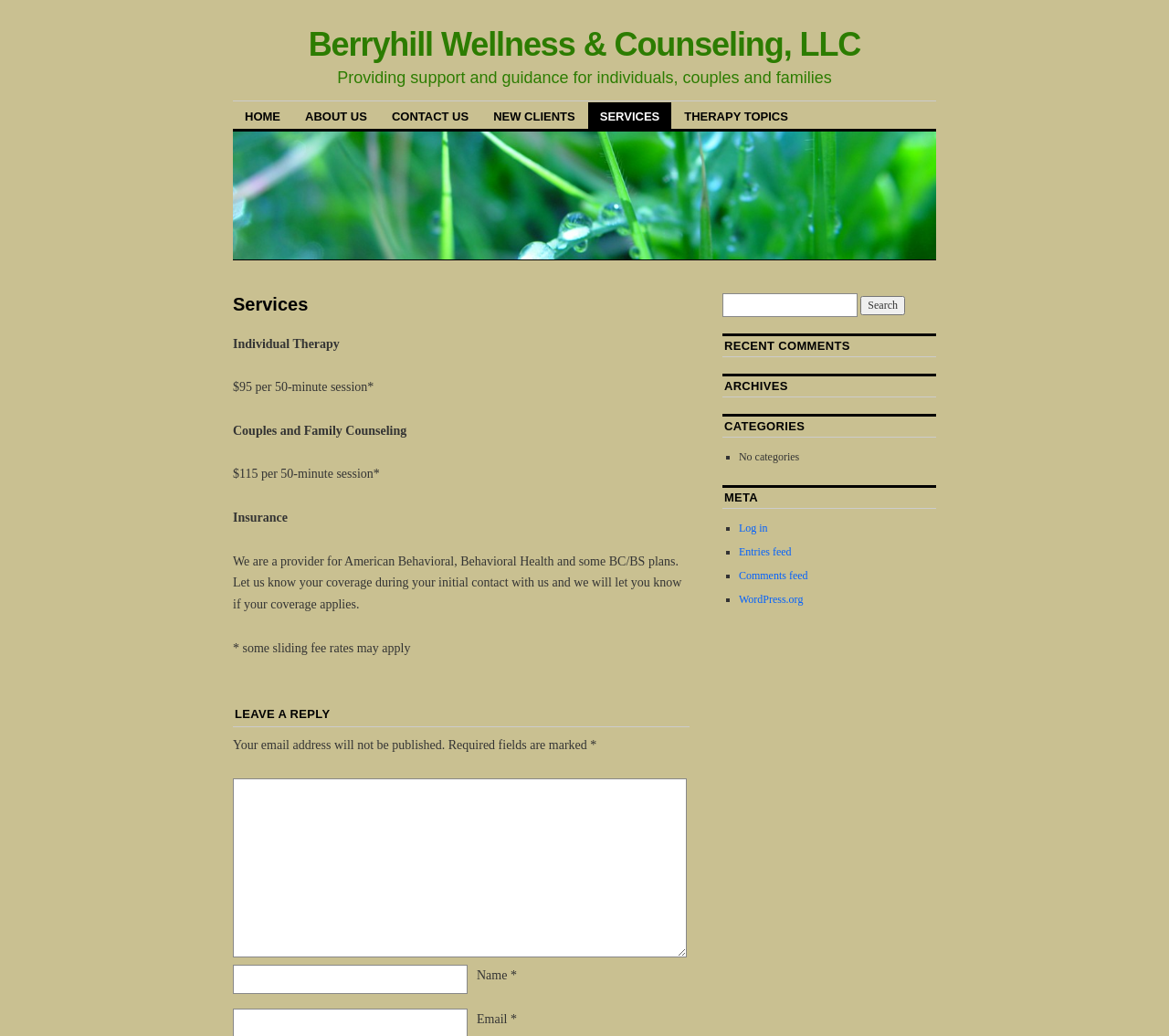Please identify the bounding box coordinates of the region to click in order to complete the task: "Click on the CONTACT US link". The coordinates must be four float numbers between 0 and 1, specified as [left, top, right, bottom].

[0.325, 0.098, 0.411, 0.124]